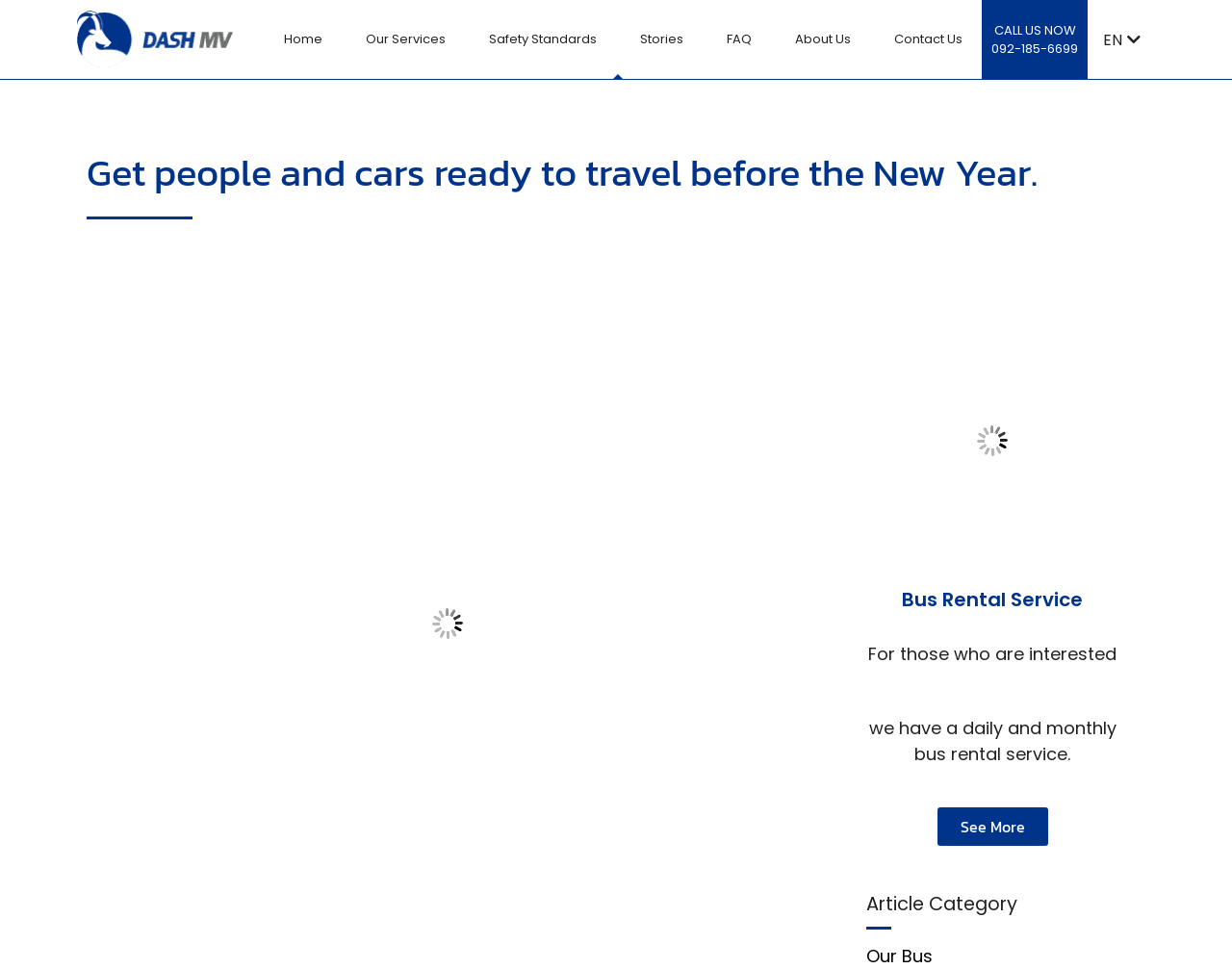Find and indicate the bounding box coordinates of the region you should select to follow the given instruction: "Read more about Bus Rental Service".

[0.761, 0.833, 0.85, 0.873]